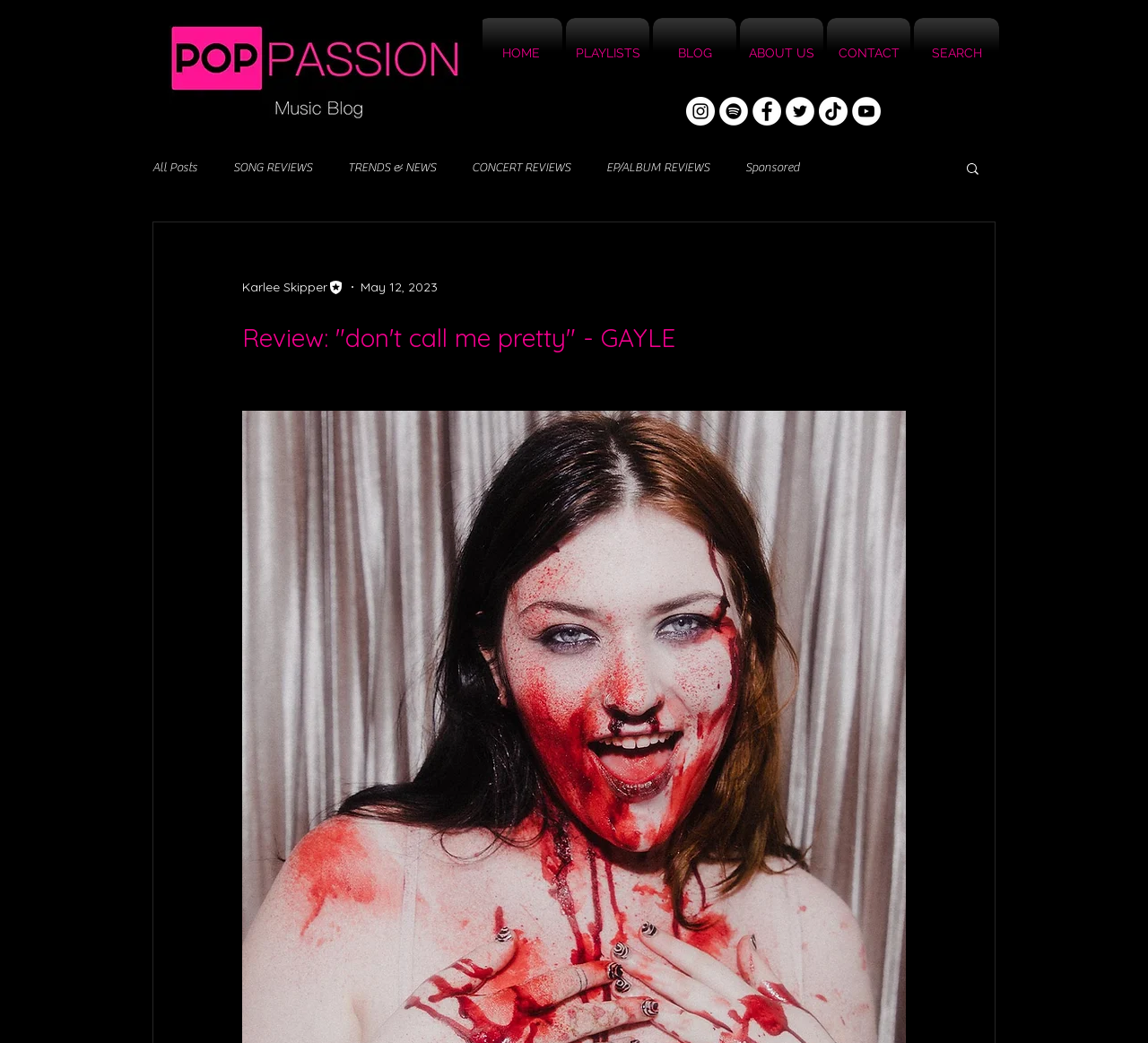Please give the bounding box coordinates of the area that should be clicked to fulfill the following instruction: "go to home page". The coordinates should be in the format of four float numbers from 0 to 1, i.e., [left, top, right, bottom].

[0.416, 0.017, 0.491, 0.084]